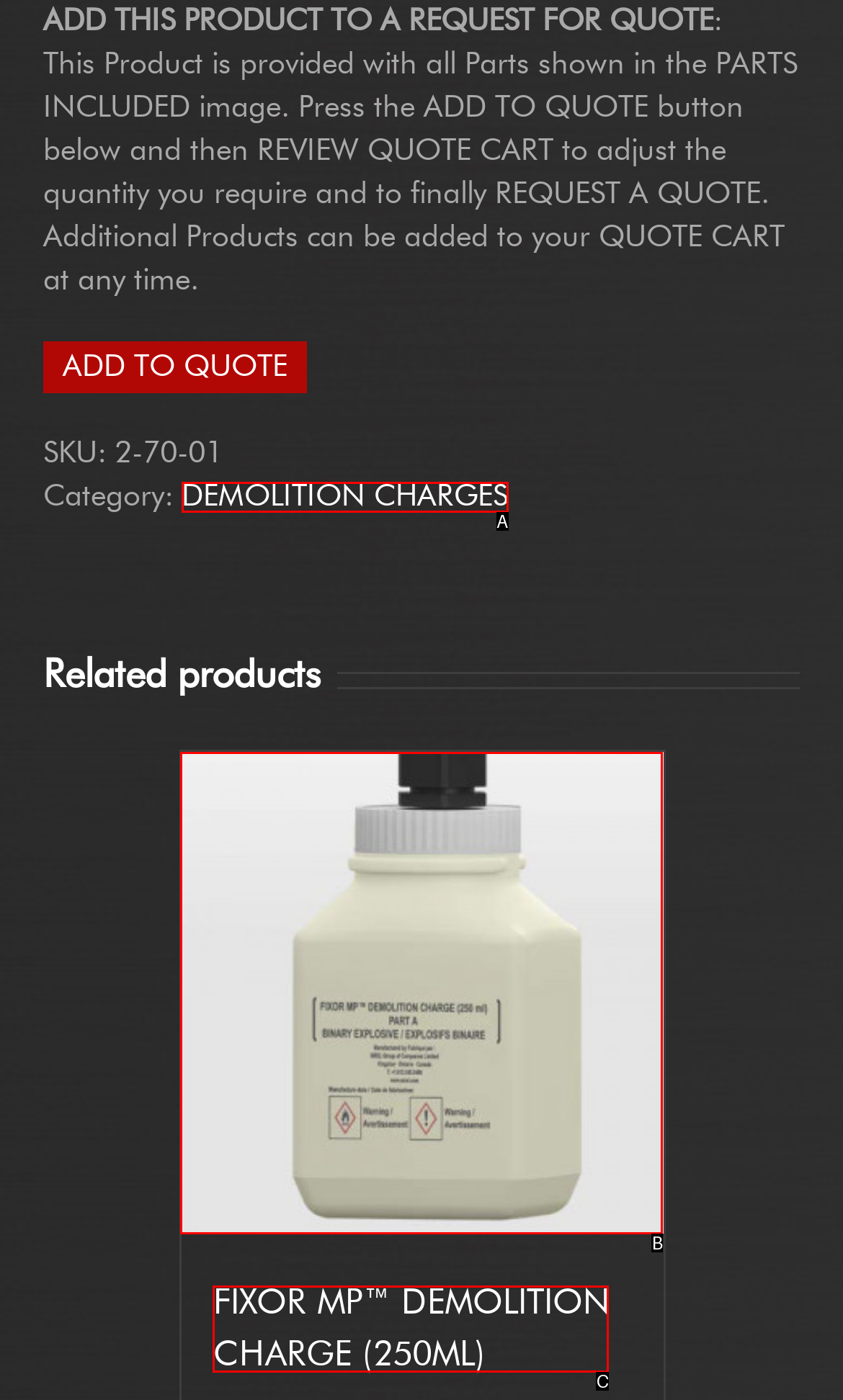Which HTML element fits the description: alt="Small Town Sports Network"? Respond with the letter of the appropriate option directly.

None